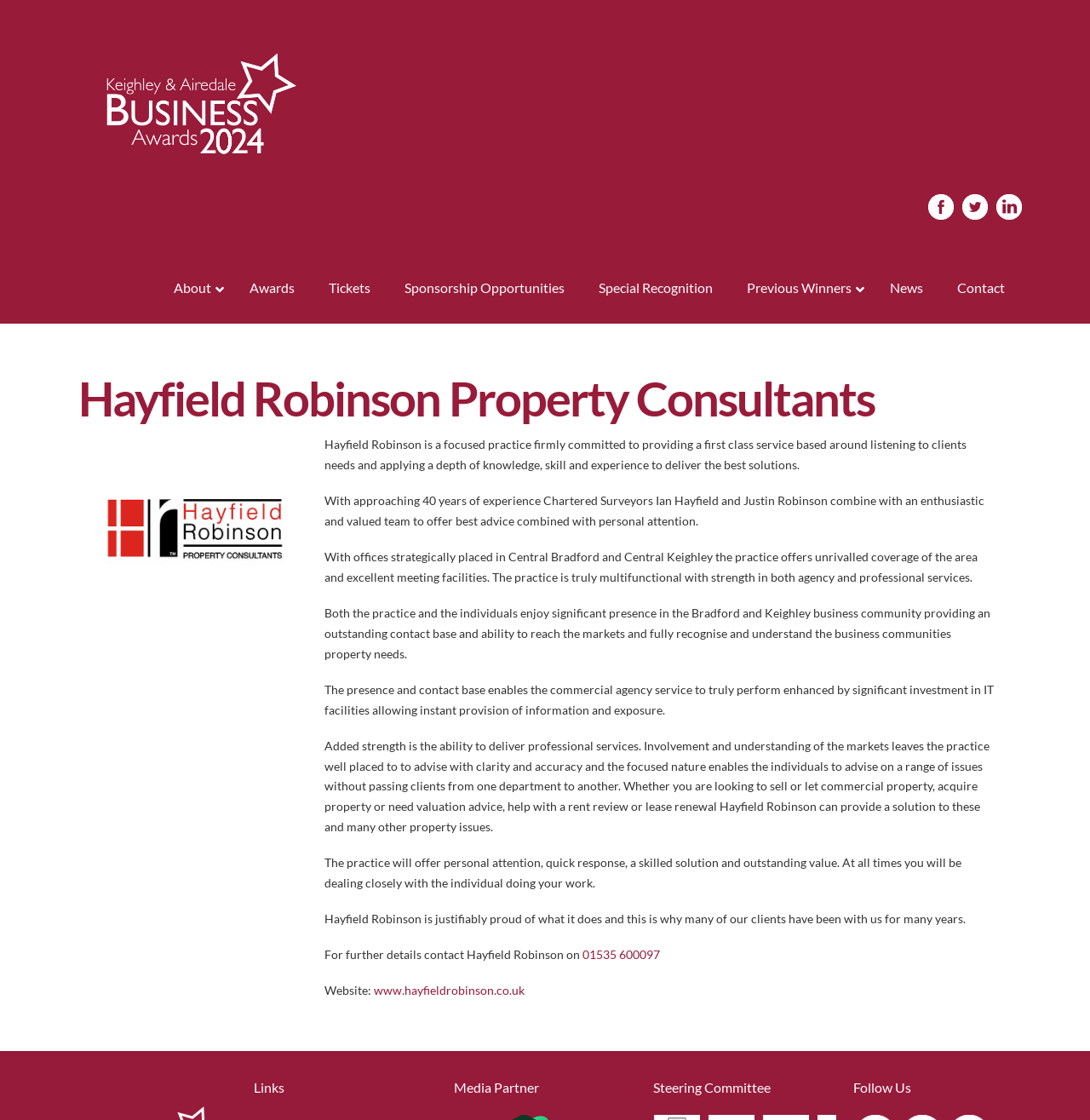Detail the various sections and features present on the webpage.

The webpage is about Hayfield Robinson, a property consulting firm. At the top, there are three social media links with corresponding icons, aligned horizontally and positioned near the top right corner of the page. 

Below these links, there is a navigation menu with eight items: "About", "Awards", "Tickets", "Sponsorship Opportunities", "Special Recognition", "Previous Winners", "News", and "Contact". These links are arranged horizontally and are located near the top of the page.

The main content of the page is an article that occupies most of the page's width and height. It starts with a heading that reads "Hayfield Robinson Property Consultants". 

Below the heading, there are six paragraphs of text that describe the firm's services, experience, and strengths. The text explains that Hayfield Robinson is a focused practice that provides a first-class service, has approaching 40 years of experience, and offers unrivaled coverage of the area with excellent meeting facilities. It also highlights the firm's ability to deliver professional services, provide personal attention, and offer outstanding value.

At the bottom of the page, there are three sections of text: "Links", "Media Partner", and "Steering Committee", which are aligned horizontally and positioned near the bottom of the page. Additionally, there is a "Follow Us" section with social media links.